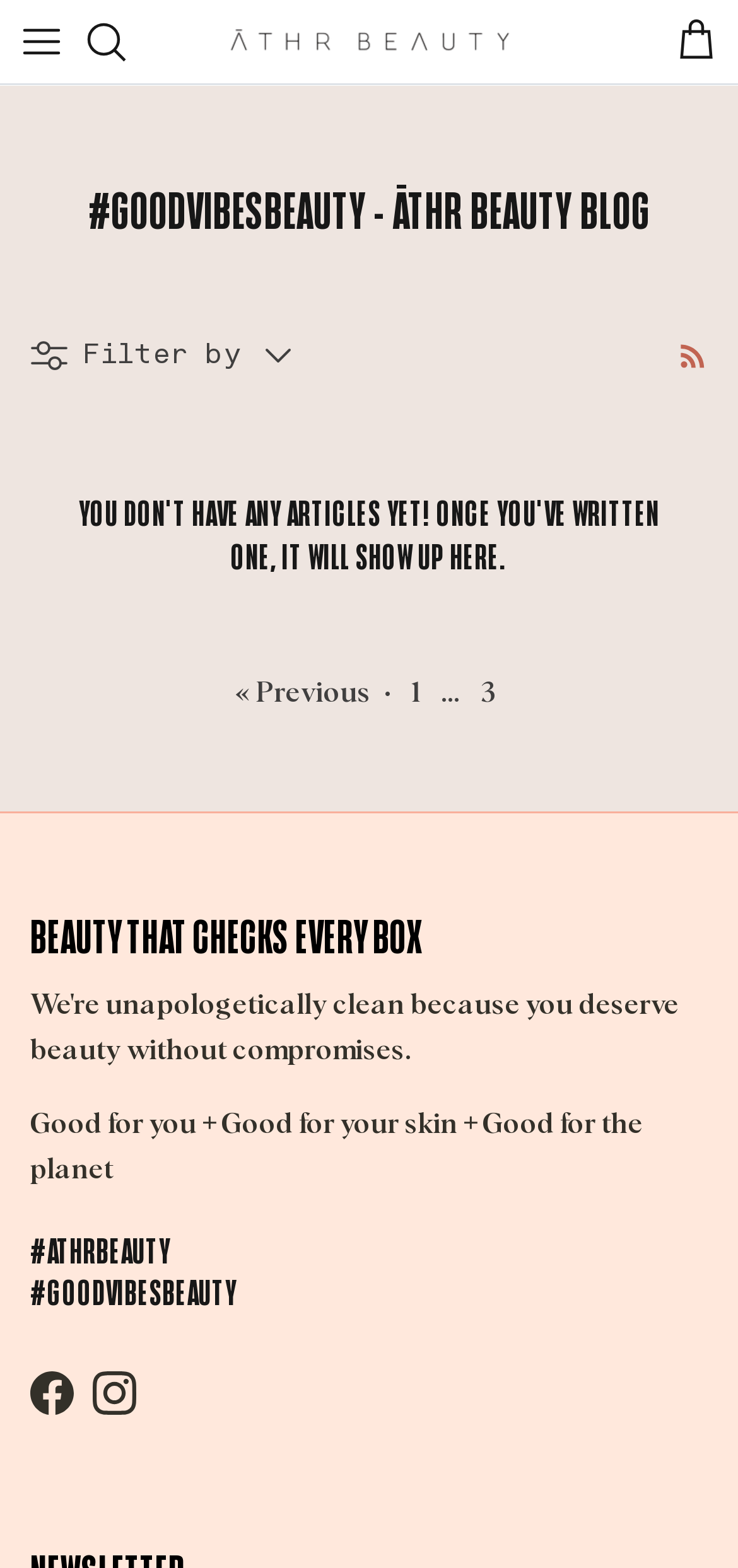Generate the main heading text from the webpage.

#GOODVIBESBEAUTY - ĀTHR BEAUTY BLOG